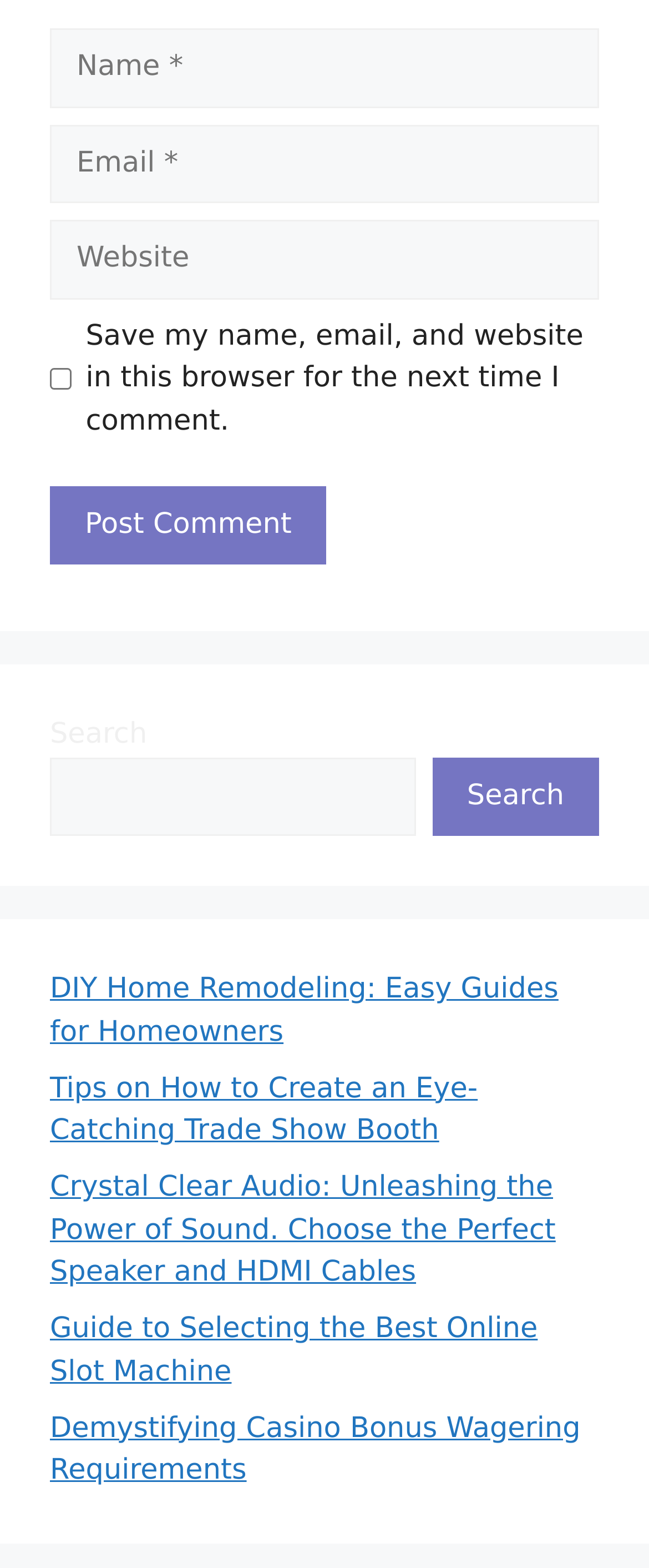What is the purpose of the checkbox?
Respond to the question with a single word or phrase according to the image.

Save comment info